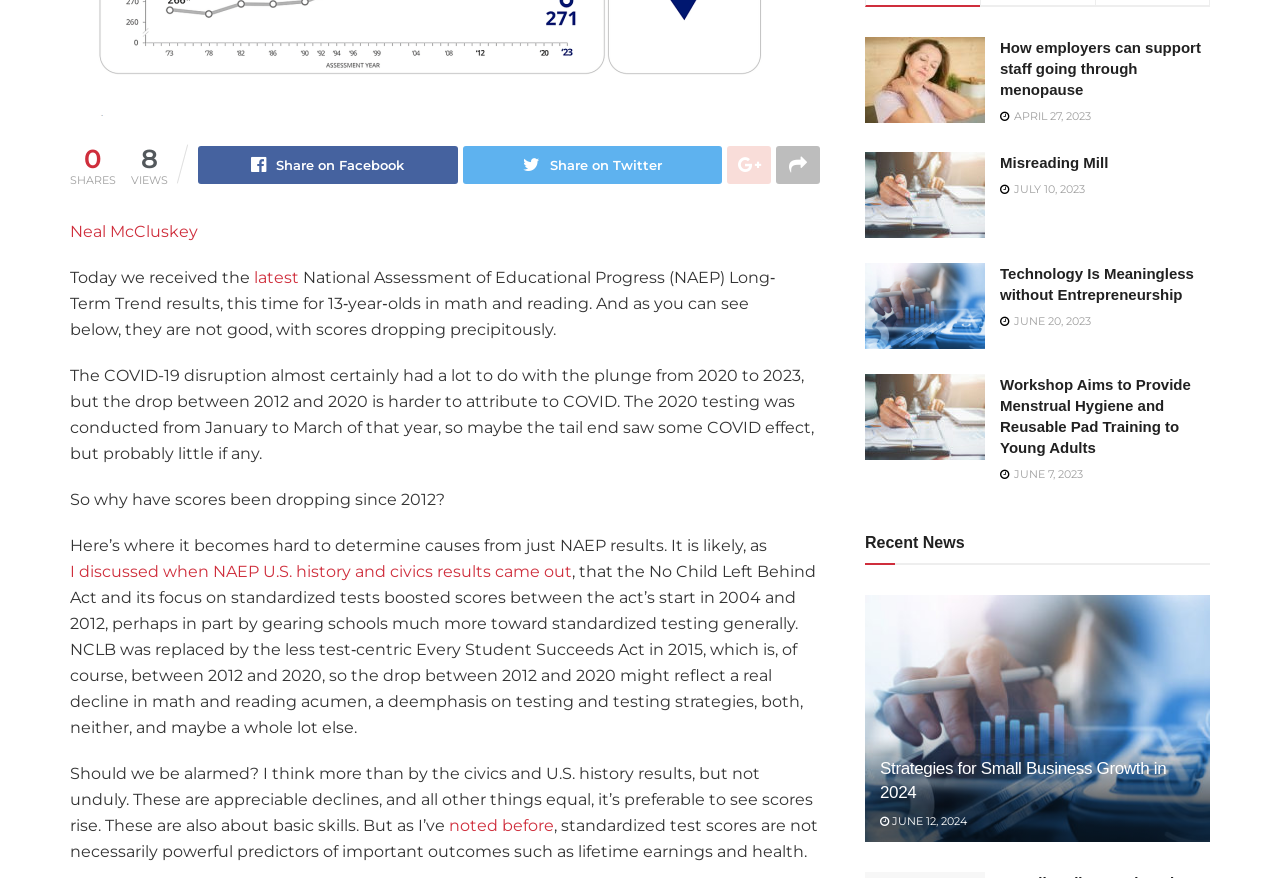Find the bounding box coordinates corresponding to the UI element with the description: "Share on Facebook". The coordinates should be formatted as [left, top, right, bottom], with values as floats between 0 and 1.

[0.155, 0.166, 0.357, 0.209]